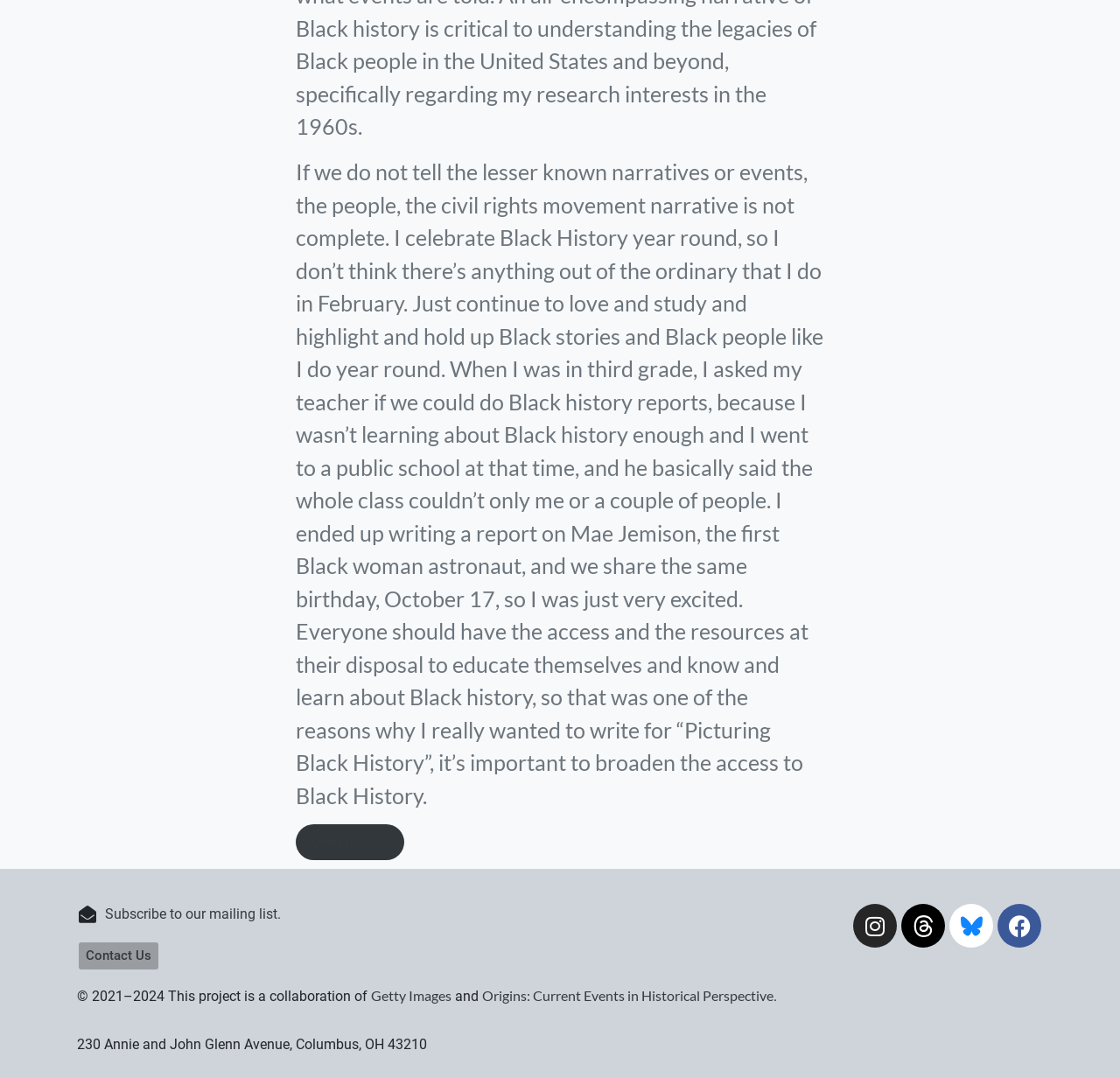Locate the bounding box coordinates of the clickable part needed for the task: "View Karaoke details".

None